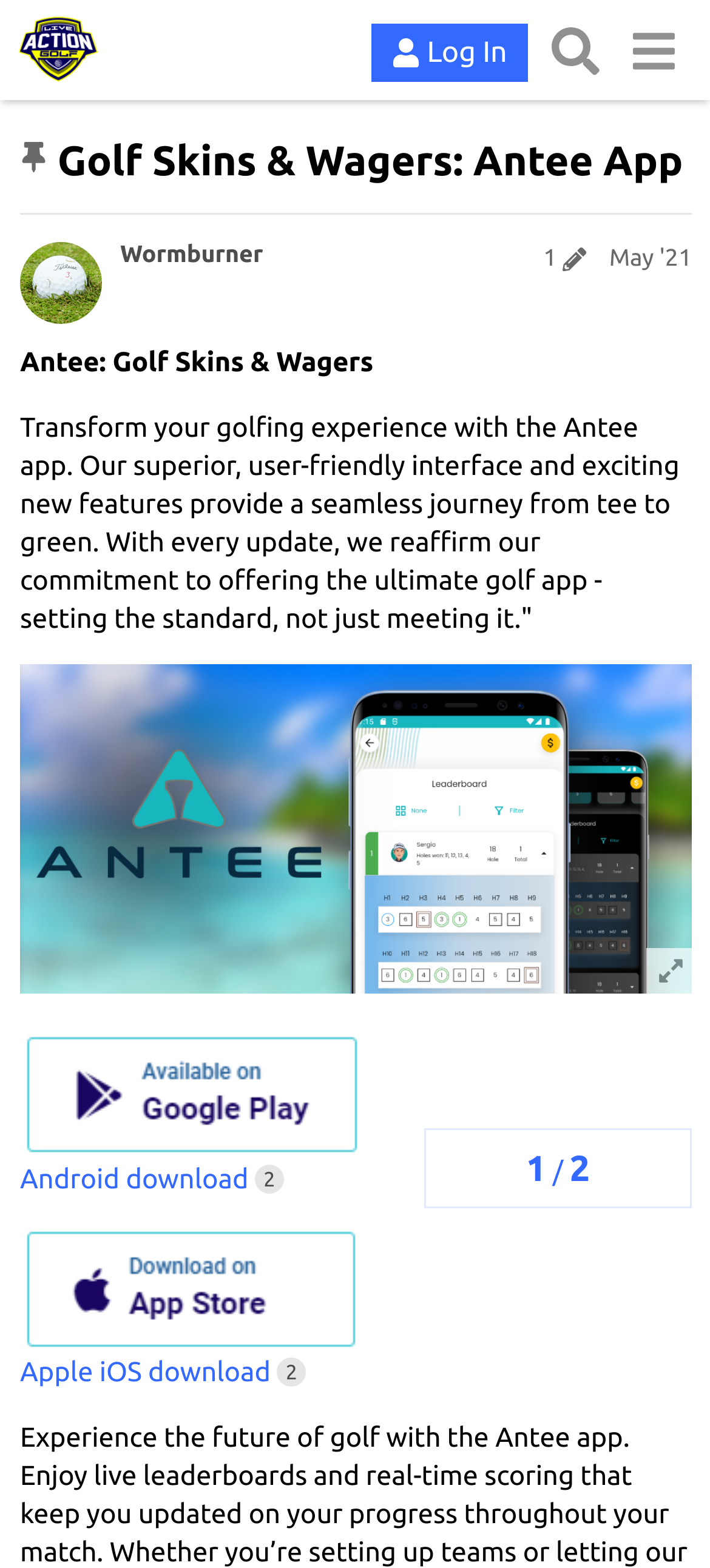Identify the coordinates of the bounding box for the element that must be clicked to accomplish the instruction: "Click on Log In".

[0.524, 0.015, 0.743, 0.052]